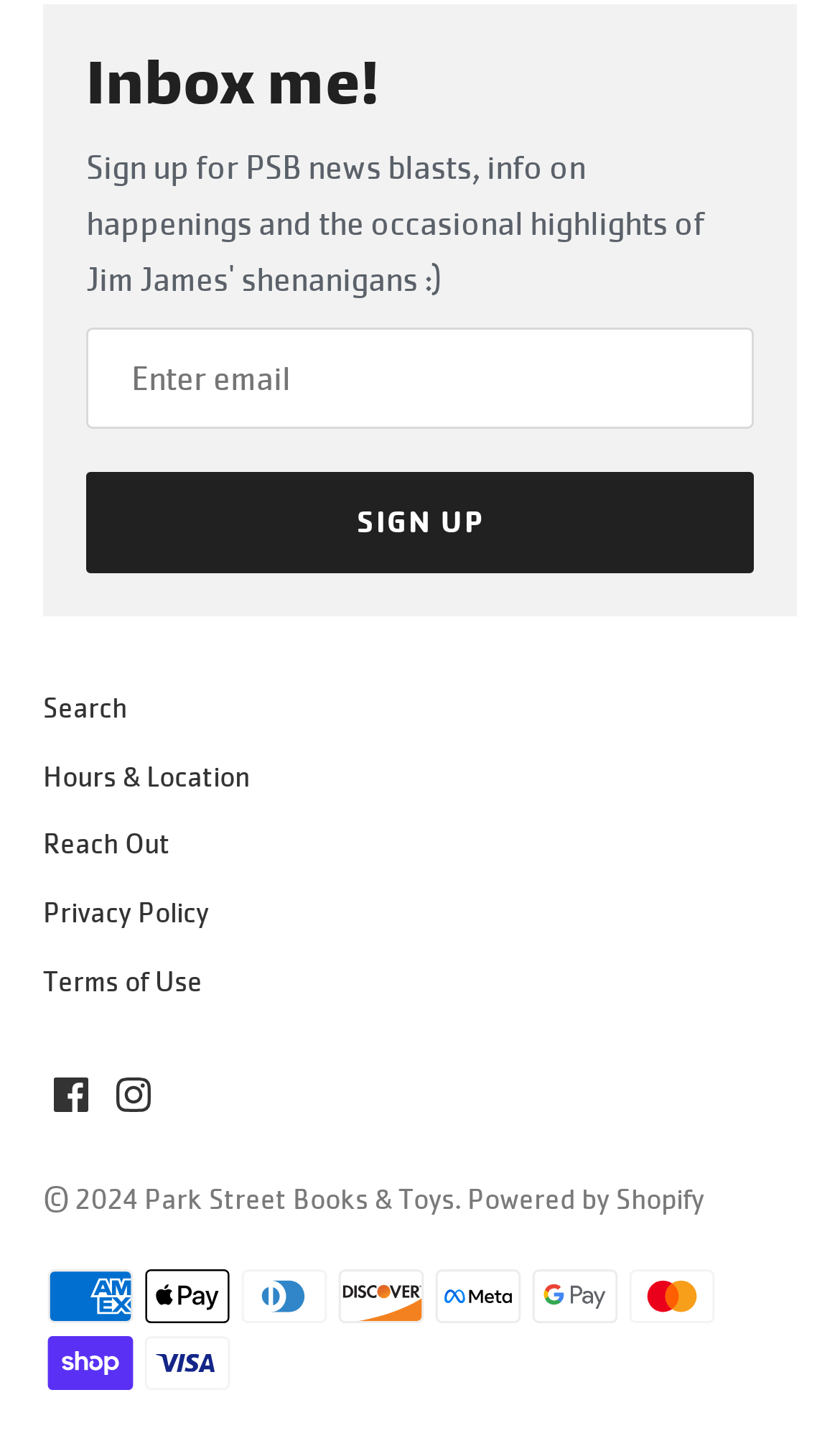Highlight the bounding box coordinates of the region I should click on to meet the following instruction: "Check hours and location".

[0.051, 0.524, 0.297, 0.55]